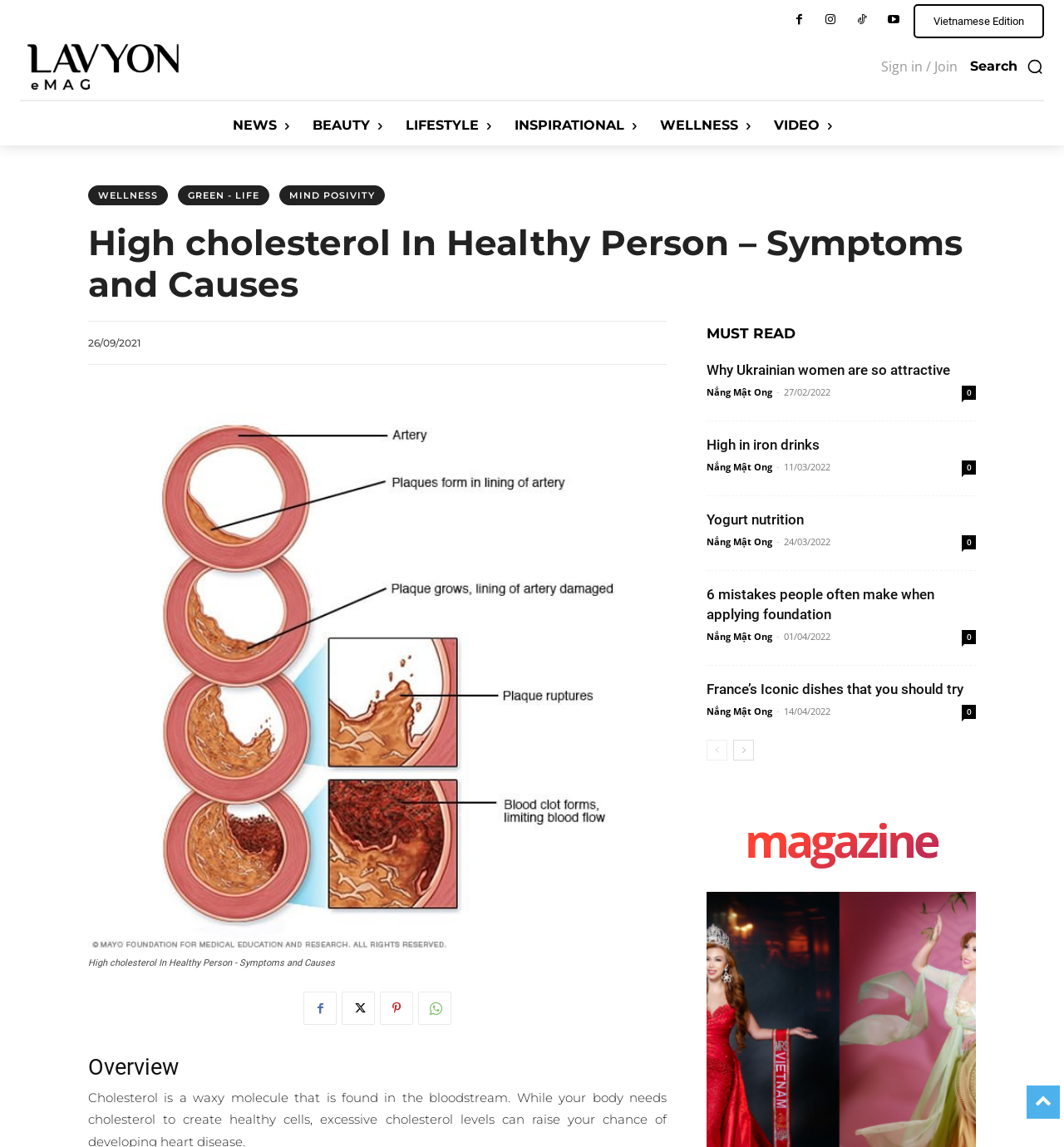Summarize the contents and layout of the webpage in detail.

This webpage appears to be a health and wellness article page, with a focus on a specific topic, "High cholesterol in Healthy Person - Symptoms and Causes". The page has a logo at the top left corner, with a search button and sign-in/join links at the top right corner. Below the logo, there are several navigation links, including "NEWS", "BEAUTY", "LIFESTYLE", "INSPIRATIONAL", "WELLNESS", and "VIDEO".

The main content of the page is divided into two sections. The top section has a heading that reads "High cholesterol In Healthy Person – Symptoms and Causes", followed by a time stamp indicating the publication date, "26/09/2021". Below the heading, there is a figure with a caption that summarizes the article's content.

The second section is a list of article summaries, each with a heading, a link to the full article, and a time stamp indicating the publication date. The articles are categorized under "MUST READ" and cover various topics, including relationships, health, and beauty. Each article summary has a link to the full article, a time stamp, and a comment count.

At the bottom of the page, there are navigation links to previous and next pages, as well as a heading that reads "magazine". The overall layout of the page is clean and easy to navigate, with clear headings and concise summaries of the articles.